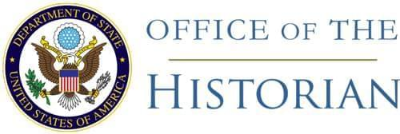What is the theme of the historical resources provided by the Office of the Historian?
Could you give a comprehensive explanation in response to this question?

The theme of the historical resources provided by the Office of the Historian is American diplomatic history, as reflected in the office's commitment to providing historical resources and insights into this area.